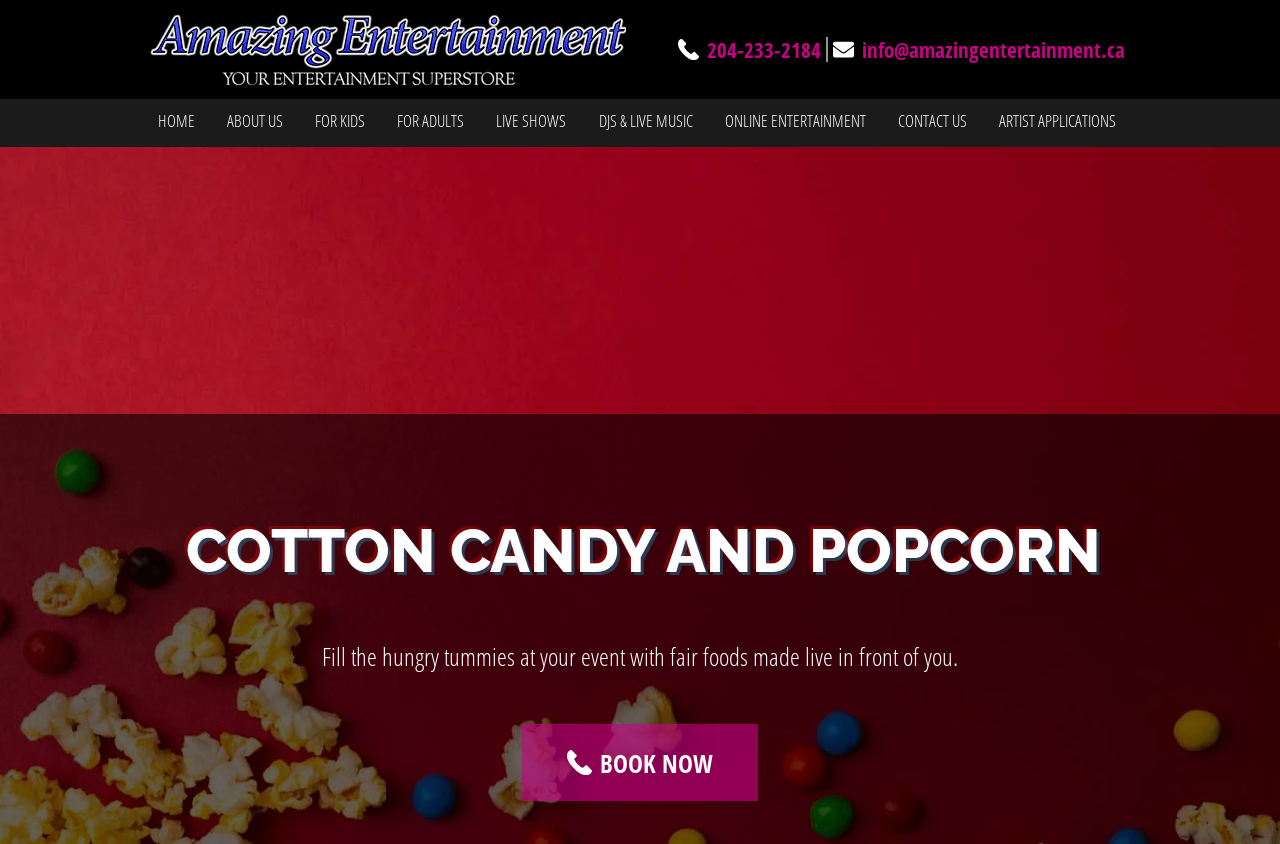Extract the bounding box of the UI element described as: "LIVE SHOWS".

[0.379, 0.117, 0.451, 0.166]